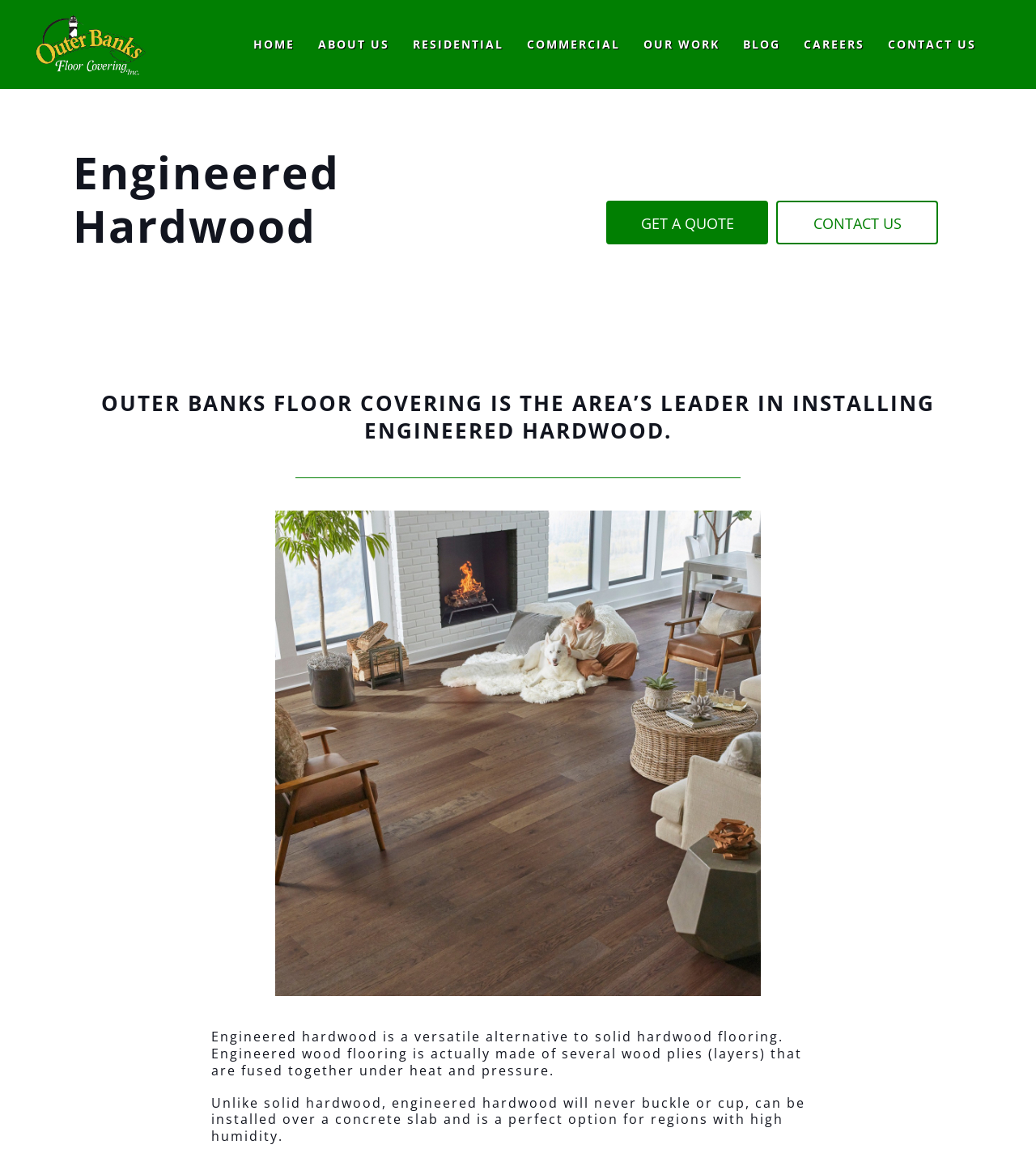Please specify the coordinates of the bounding box for the element that should be clicked to carry out this instruction: "Click the GET A QUOTE button". The coordinates must be four float numbers between 0 and 1, formatted as [left, top, right, bottom].

[0.585, 0.175, 0.742, 0.213]